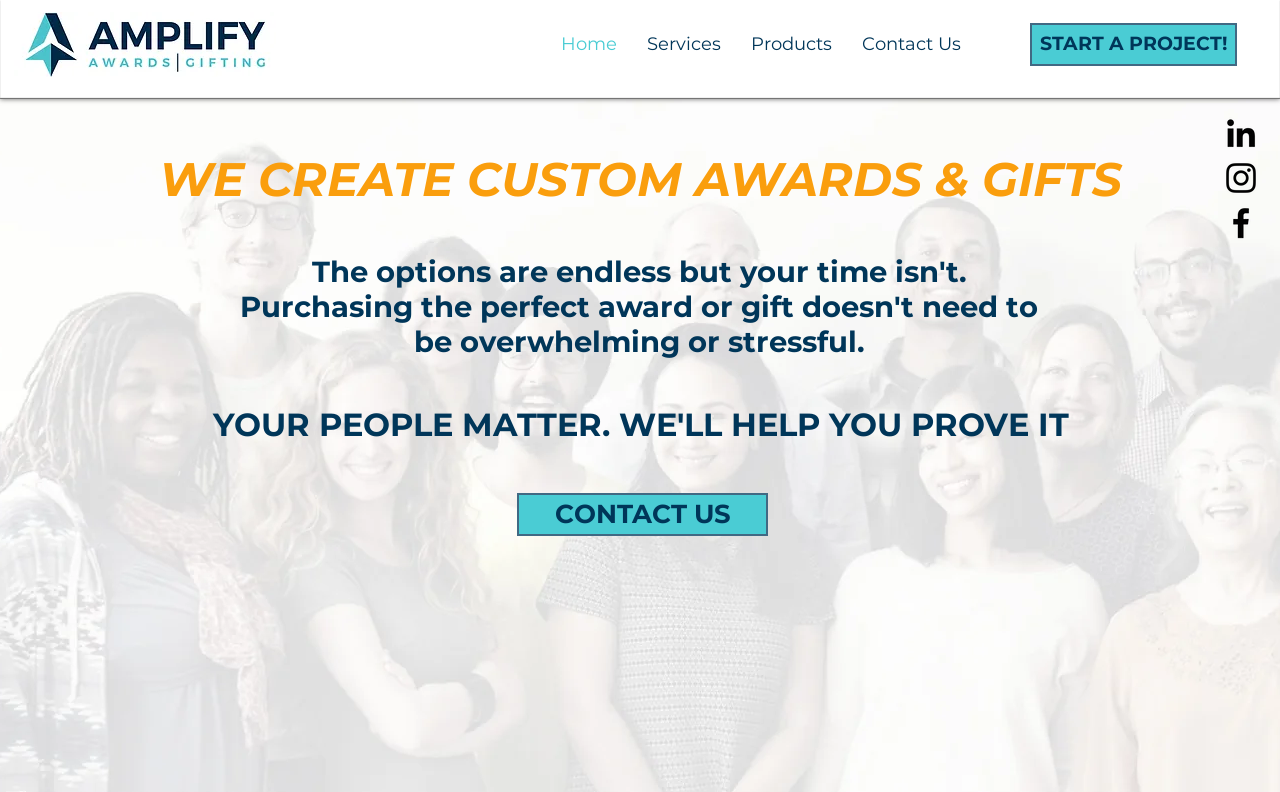Please answer the following question using a single word or phrase: 
What is the call-to-action button text?

START A PROJECT!